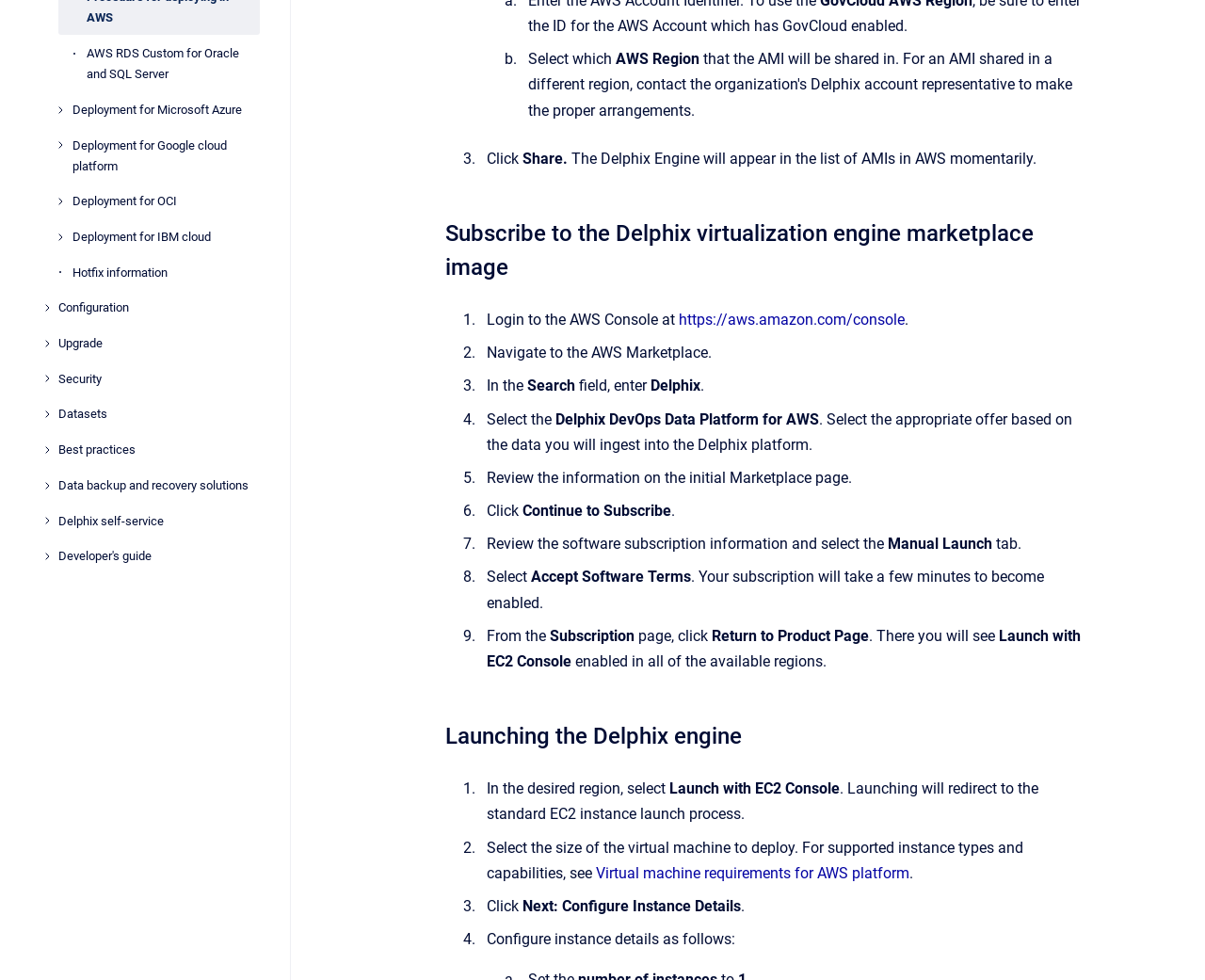From the webpage screenshot, identify the region described by Deployment for IBM cloud. Provide the bounding box coordinates as (top-left x, top-left y, bottom-right x, bottom-right y), with each value being a floating point number between 0 and 1.

[0.06, 0.225, 0.216, 0.259]